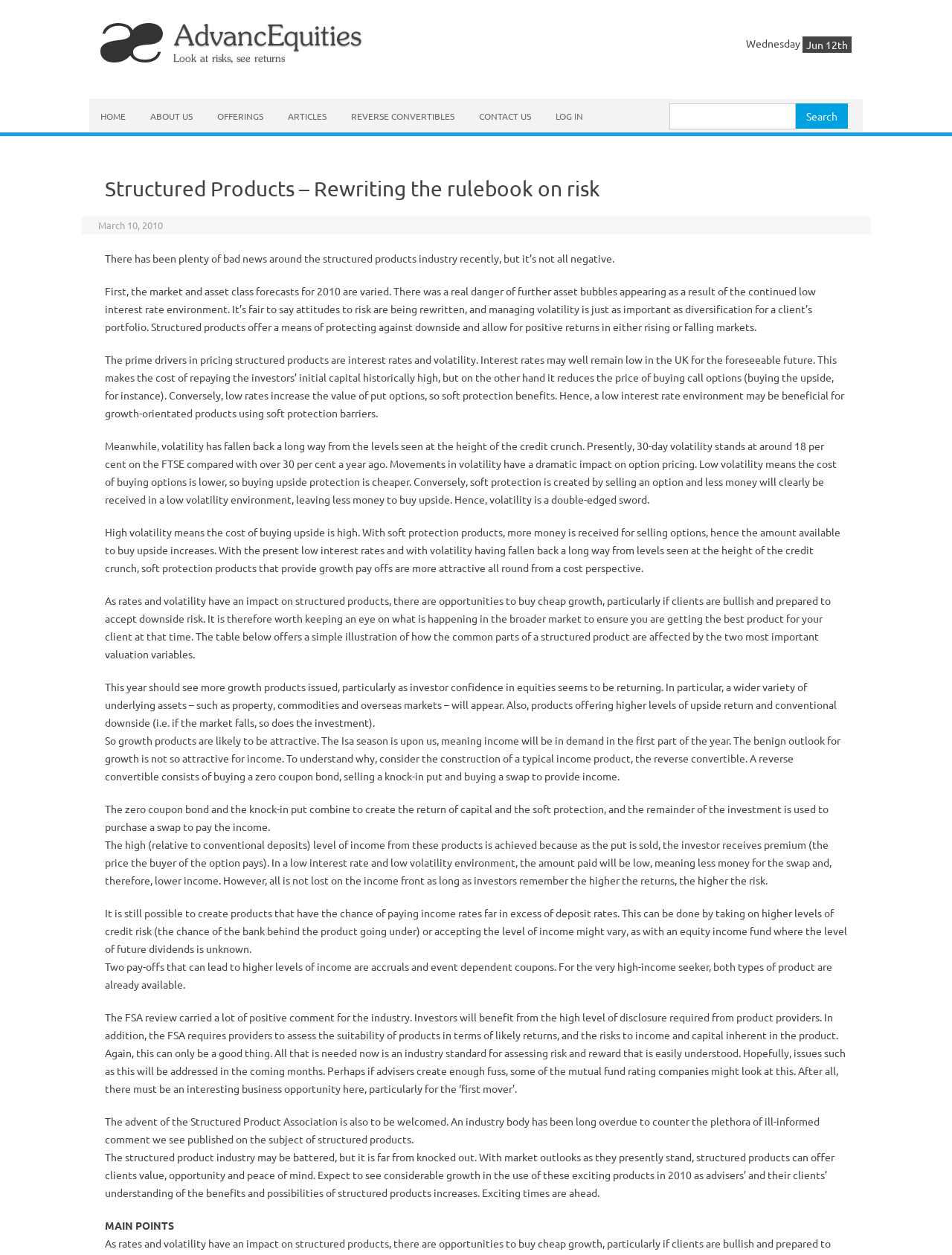Given the element description Skip to content, predict the bounding box coordinates for the UI element in the webpage screenshot. The format should be (top-left x, top-left y, bottom-right x, bottom-right y), and the values should be between 0 and 1.

[0.094, 0.079, 0.17, 0.087]